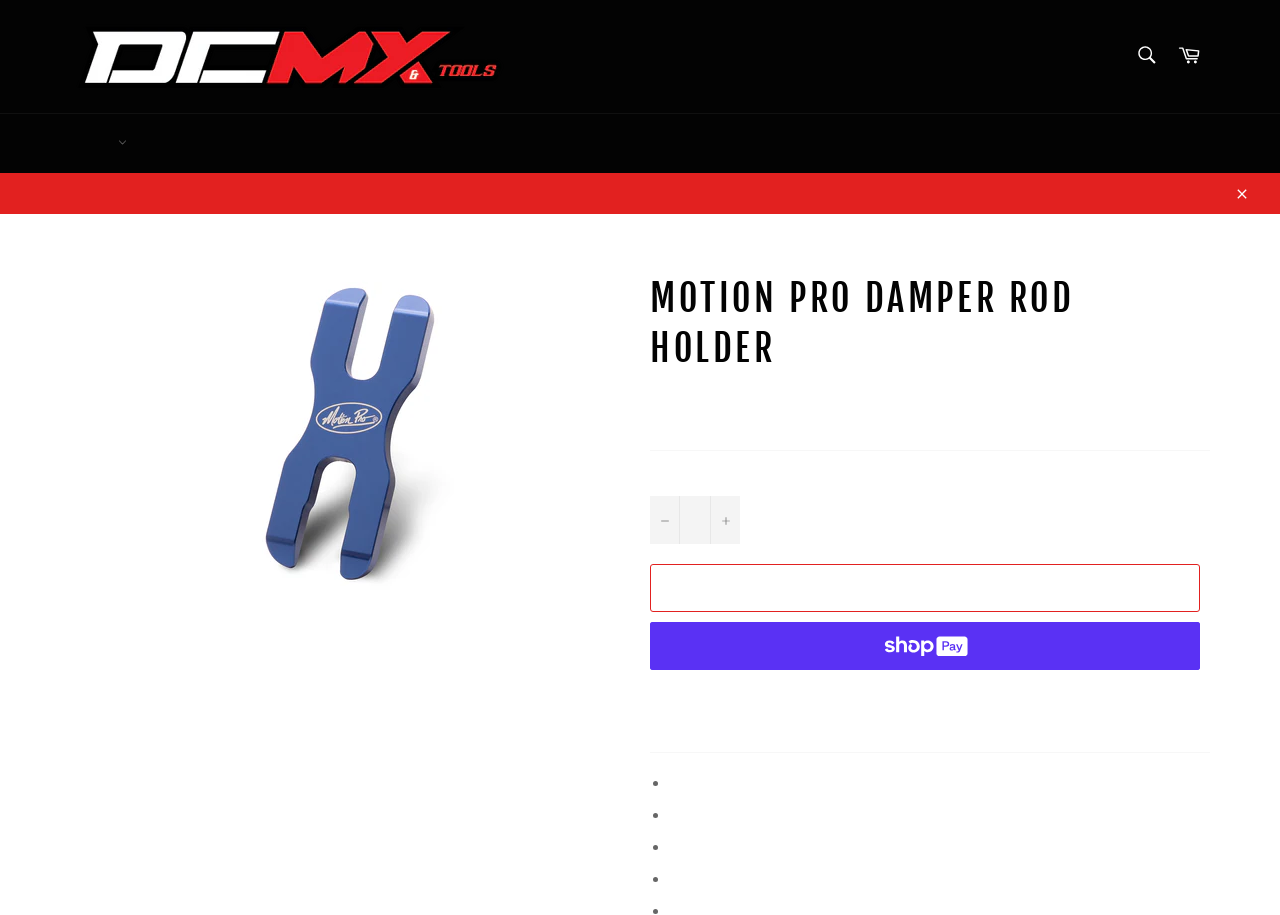Identify and provide the bounding box coordinates of the UI element described: "(802) 422-2399". The coordinates should be formatted as [left, top, right, bottom], with each number being a float between 0 and 1.

None